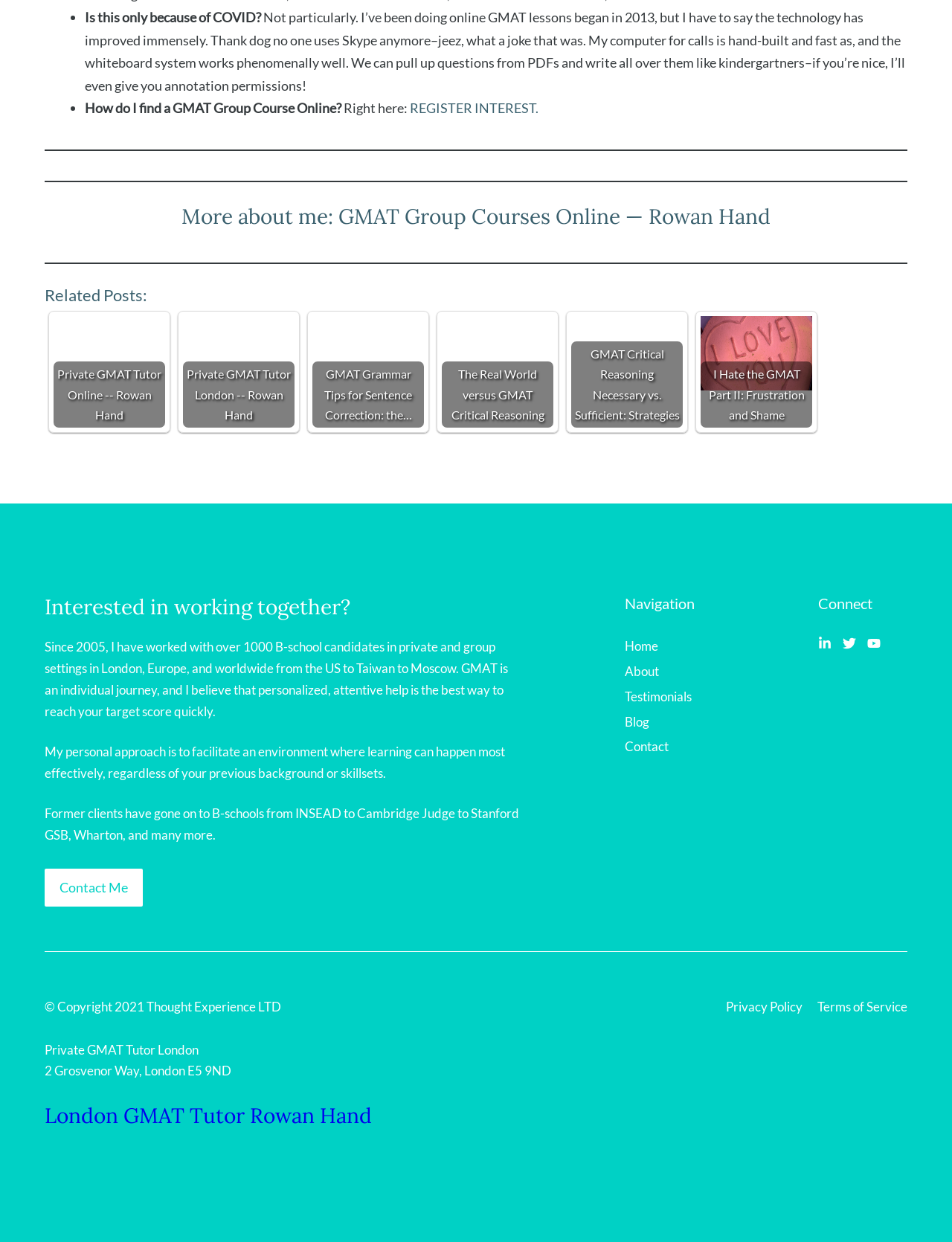How can you contact the author?
Answer with a single word or phrase, using the screenshot for reference.

Contact Me